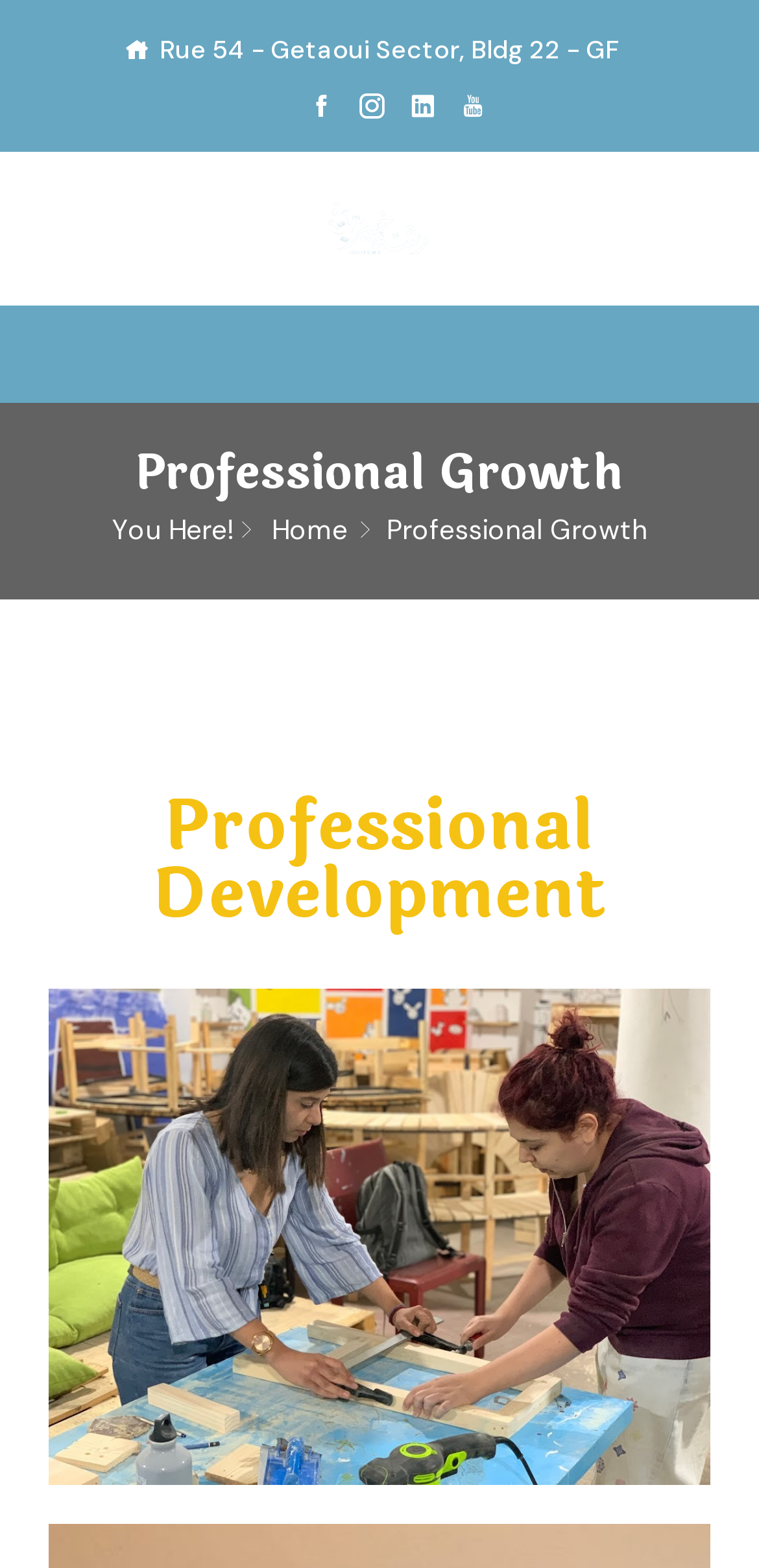Create a detailed narrative of the webpage’s visual and textual elements.

The webpage is about Professional Growth, specifically related to Rashet Kheir. At the top, there is a heading "Professional Growth" in a prominent position. Below it, there is a section with the address "Rue 54 - Getaoui Sector, Bldg 22 - GF" displayed. 

To the right of the address, there are five social media links, represented by icons, aligned horizontally. The first link is labeled with a symbol, followed by four more links with similar symbols. 

Below the address and social media links, there is a prominent link "Rashet Kheir" with an associated image. The link and image are centered on the page. 

On the right side of the page, there is a link with no label, and above it, there is a heading "You Here!" followed by a link "Home". 

Further down the page, there is another section with a heading "Professional Development" that spans almost the entire width of the page.